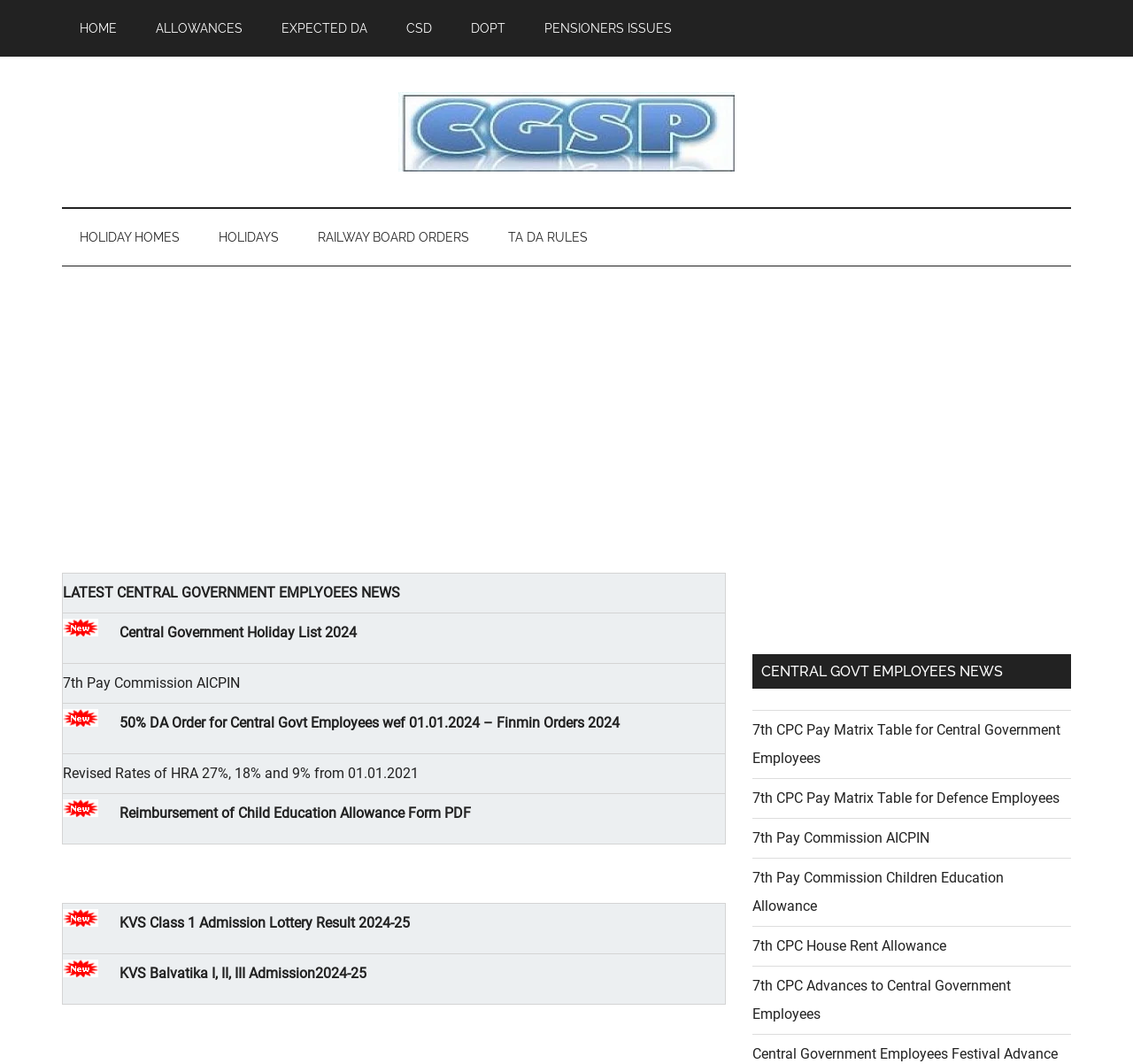Using the provided element description, identify the bounding box coordinates as (top-left x, top-left y, bottom-right x, bottom-right y). Ensure all values are between 0 and 1. Description: Pensioners Issues

[0.465, 0.0, 0.609, 0.053]